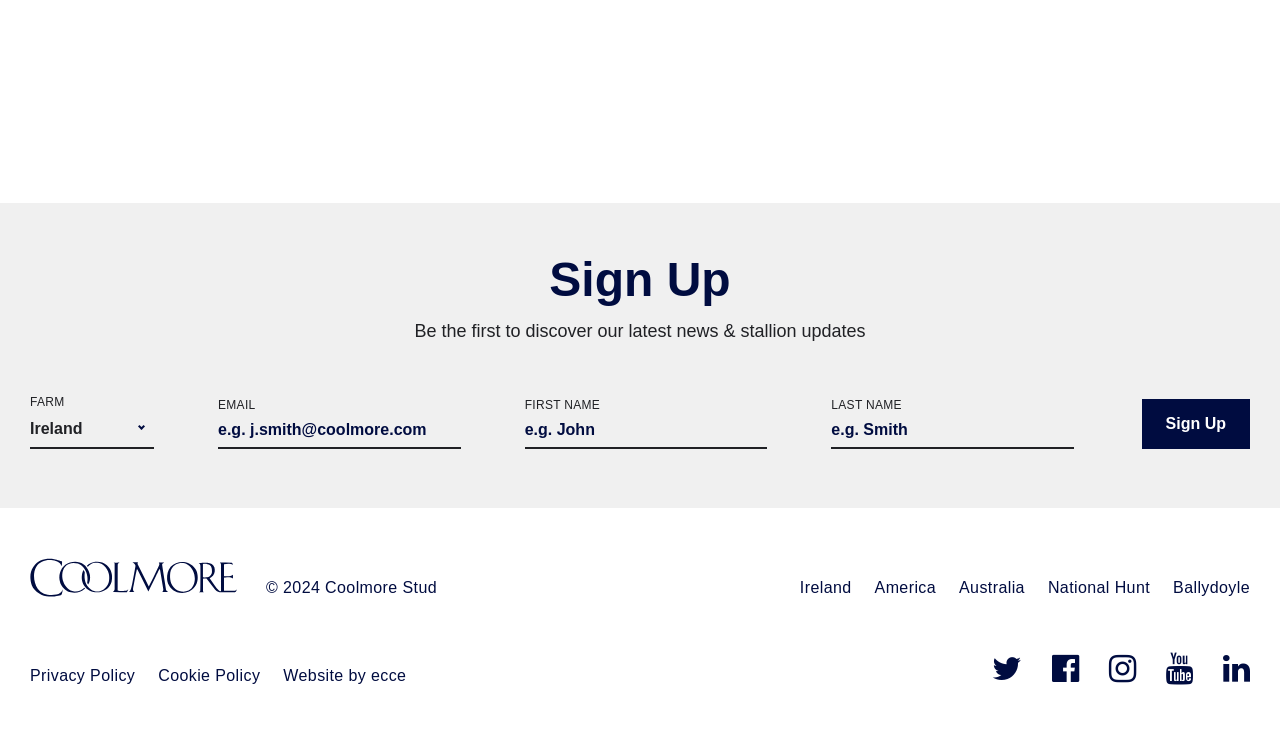Please identify the bounding box coordinates of the element's region that I should click in order to complete the following instruction: "Enter email address". The bounding box coordinates consist of four float numbers between 0 and 1, i.e., [left, top, right, bottom].

[0.17, 0.564, 0.36, 0.616]